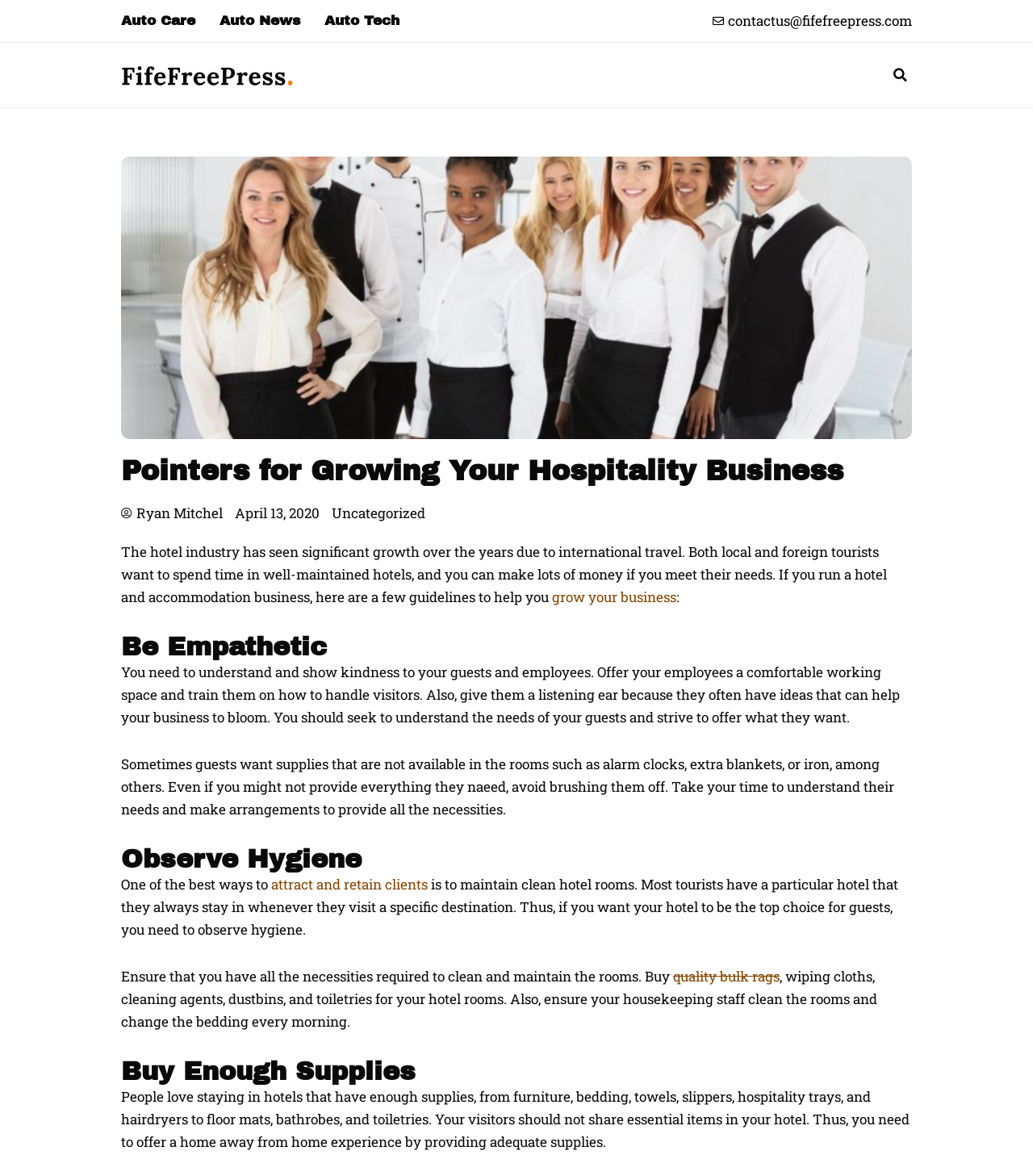Using a single word or phrase, answer the following question: 
What is the importance of observing hygiene in a hotel?

To attract and retain clients